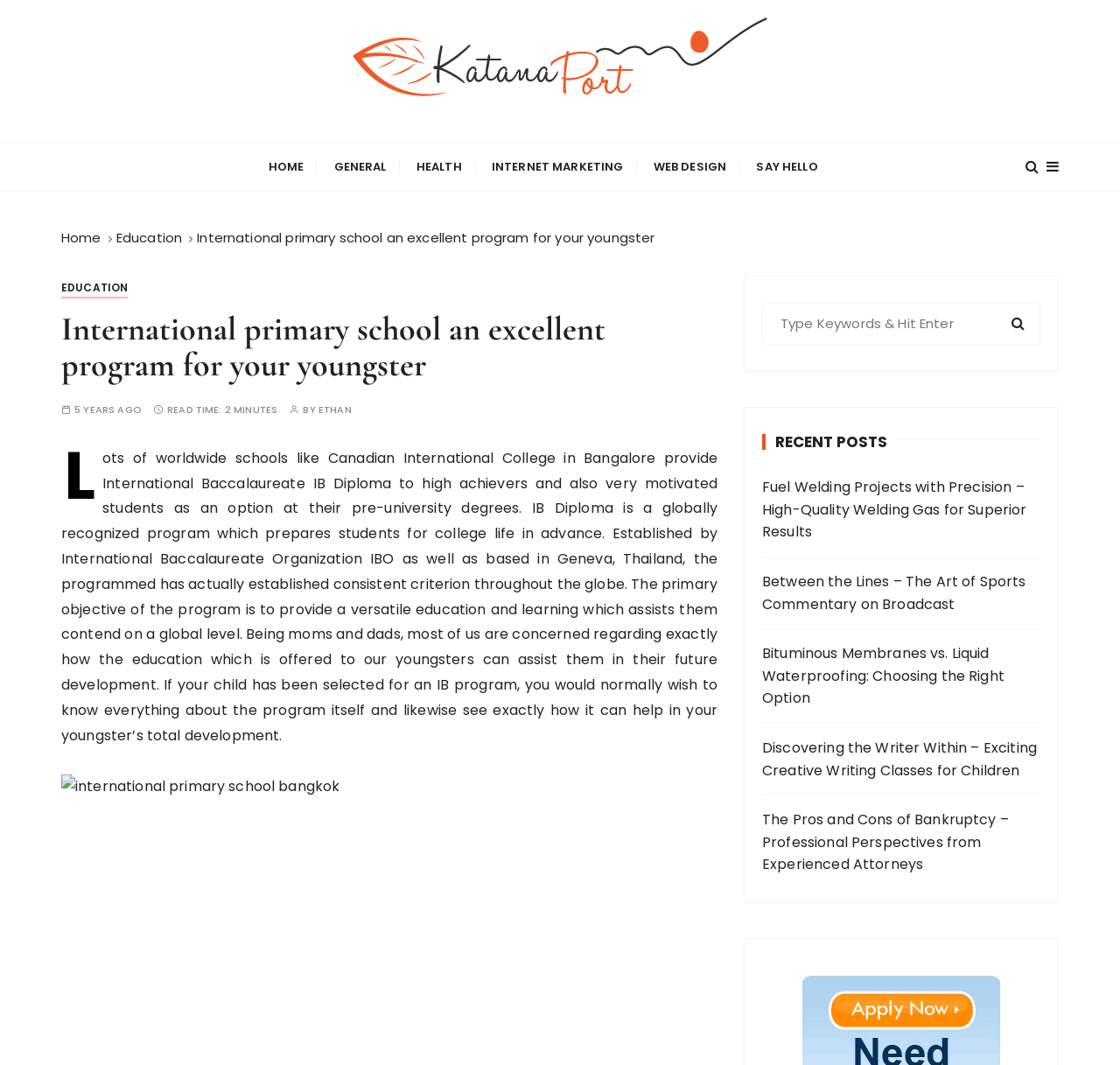Please identify the bounding box coordinates of the element's region that should be clicked to execute the following instruction: "Click the HOME link". The bounding box coordinates must be four float numbers between 0 and 1, i.e., [left, top, right, bottom].

[0.228, 0.134, 0.283, 0.179]